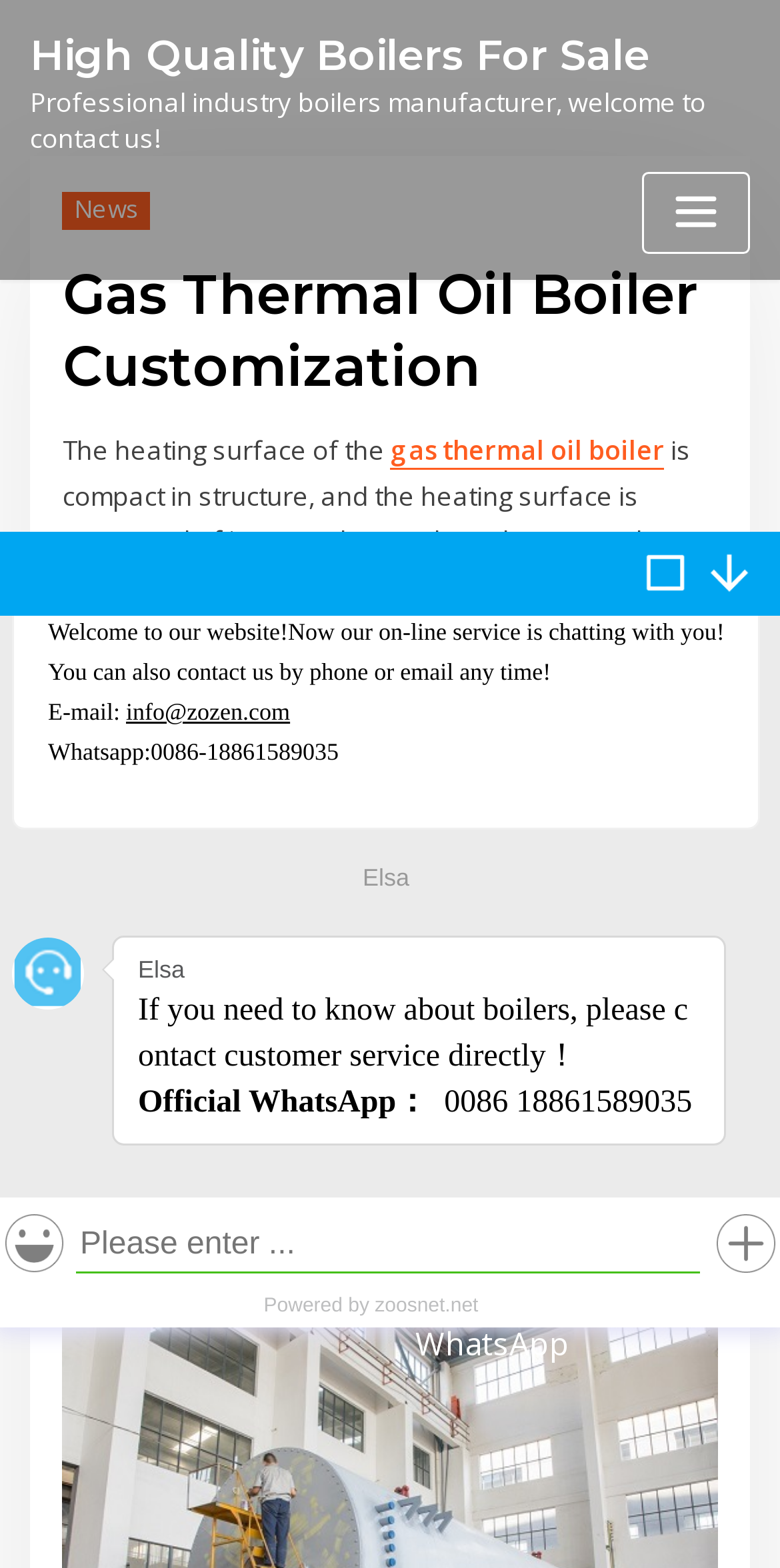Locate the bounding box coordinates of the element that should be clicked to fulfill the instruction: "Contact us through WhatsApp".

[0.5, 0.808, 0.75, 0.875]